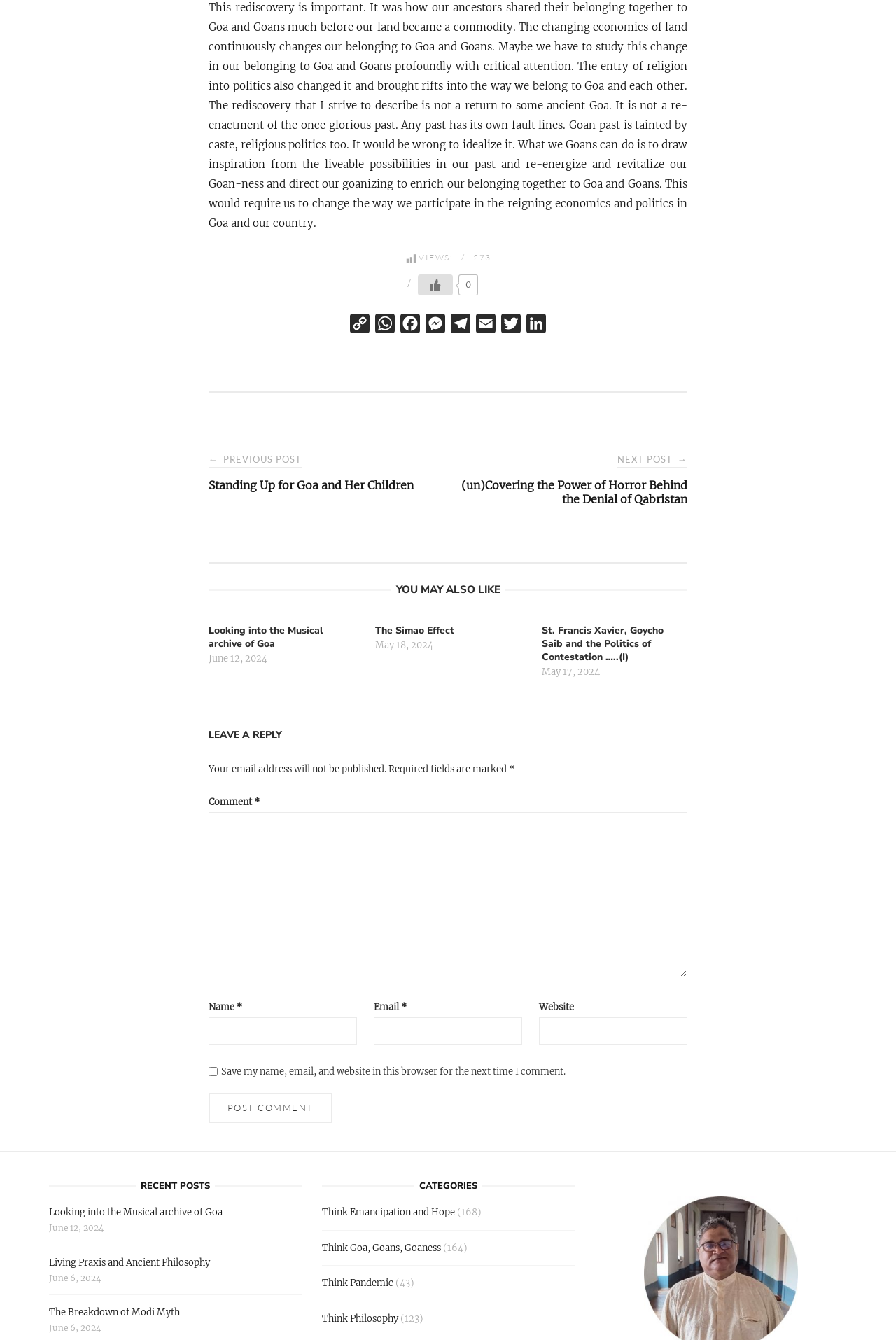Predict the bounding box coordinates for the UI element described as: "Living Praxis and Ancient Philosophy". The coordinates should be four float numbers between 0 and 1, presented as [left, top, right, bottom].

[0.055, 0.938, 0.234, 0.95]